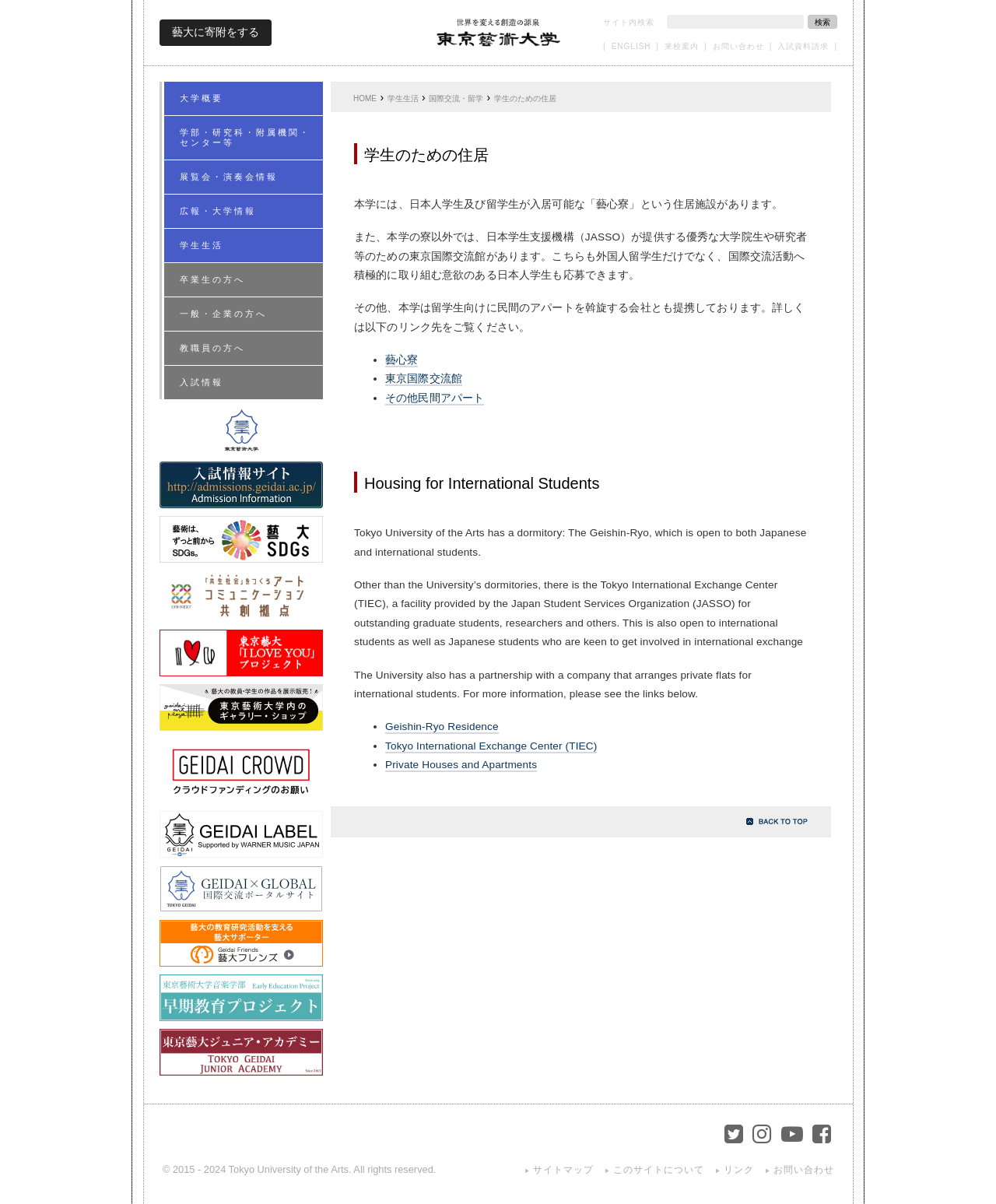Answer the question below using just one word or a short phrase: 
What is the purpose of the Geishin-Ryo dormitory?

For Japanese and international students